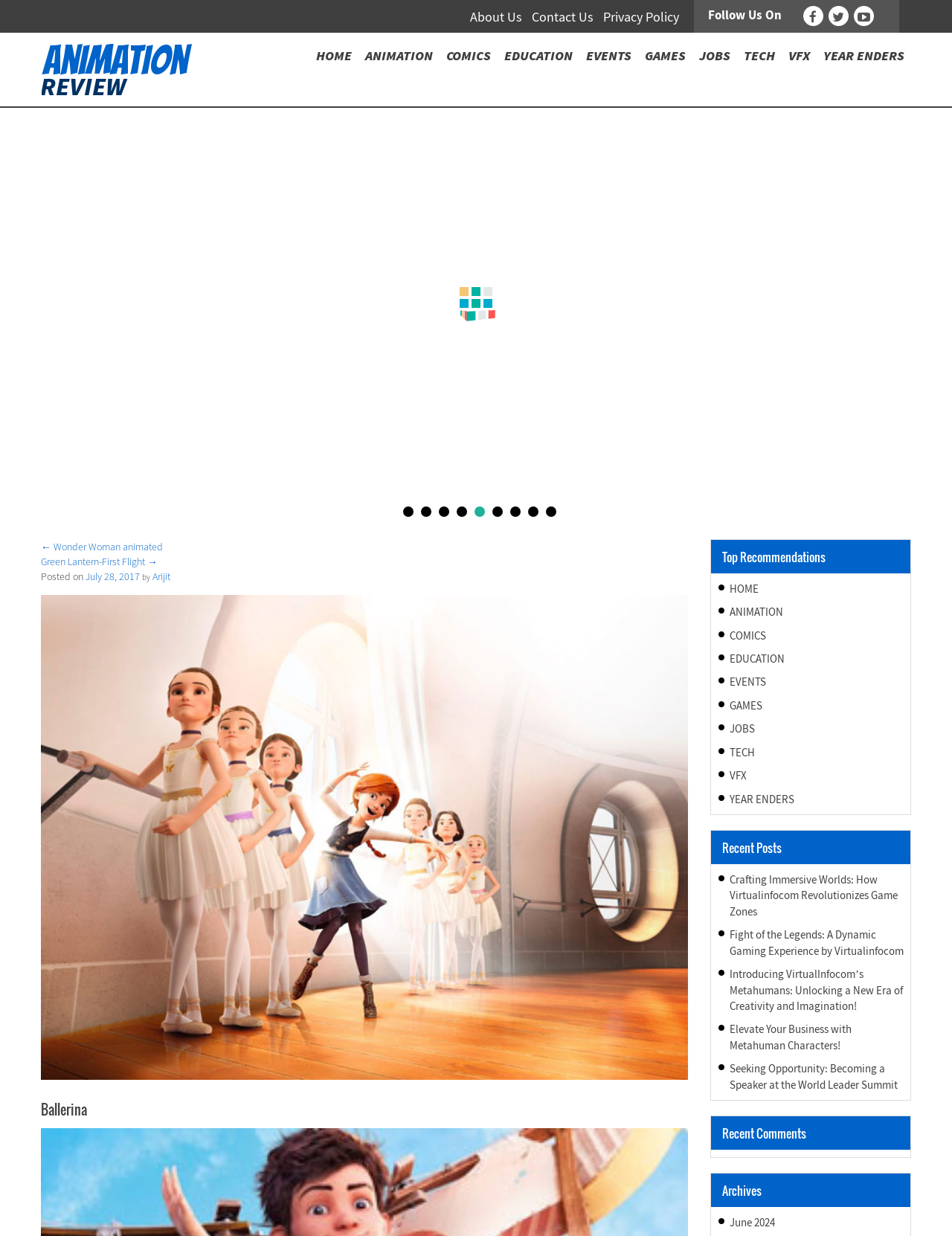Locate the bounding box coordinates of the element I should click to achieve the following instruction: "Read Animation Review".

[0.043, 0.05, 0.202, 0.061]